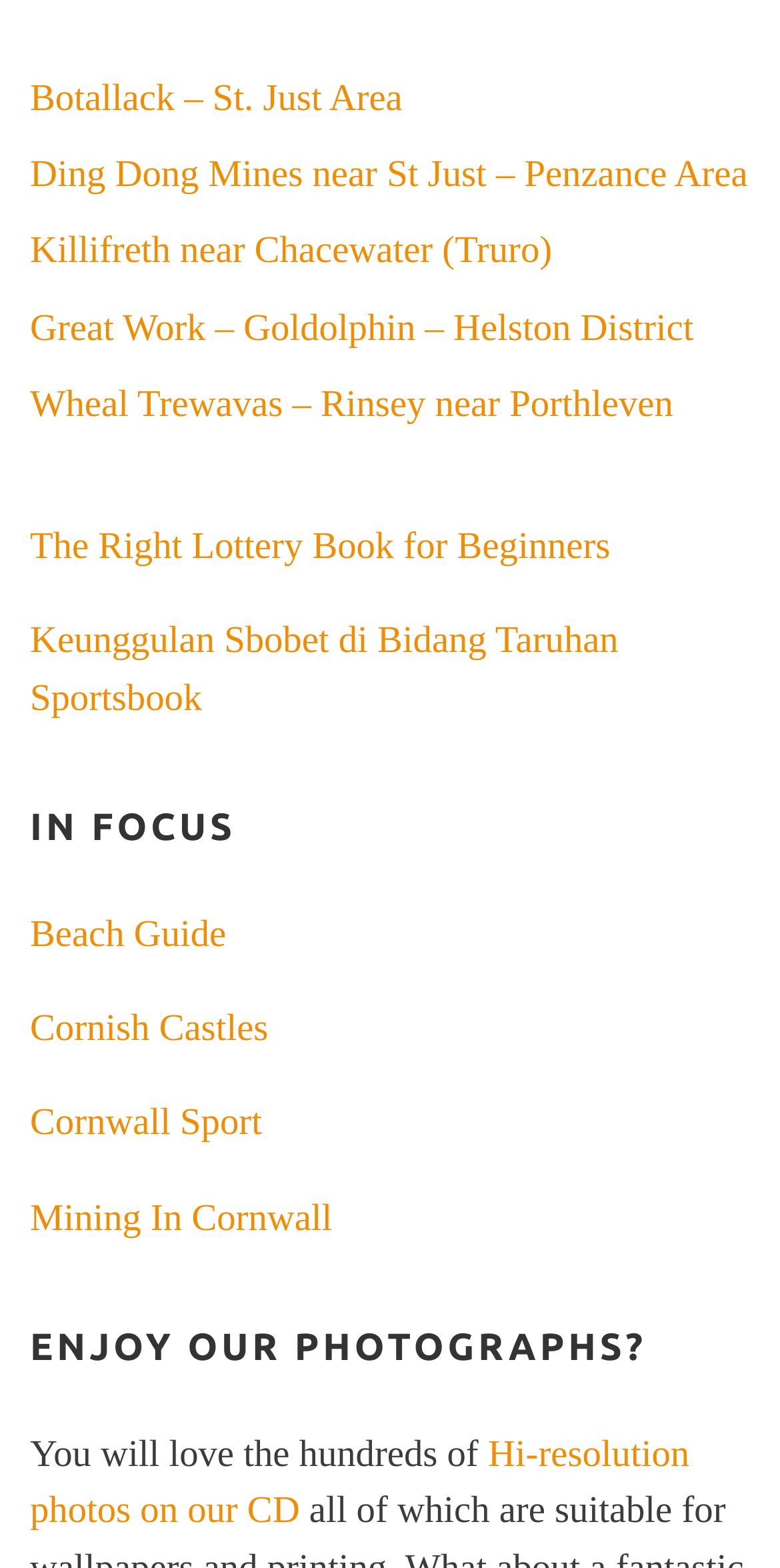Provide the bounding box coordinates of the HTML element this sentence describes: "Botallack – St. Just Area".

[0.038, 0.049, 0.516, 0.076]